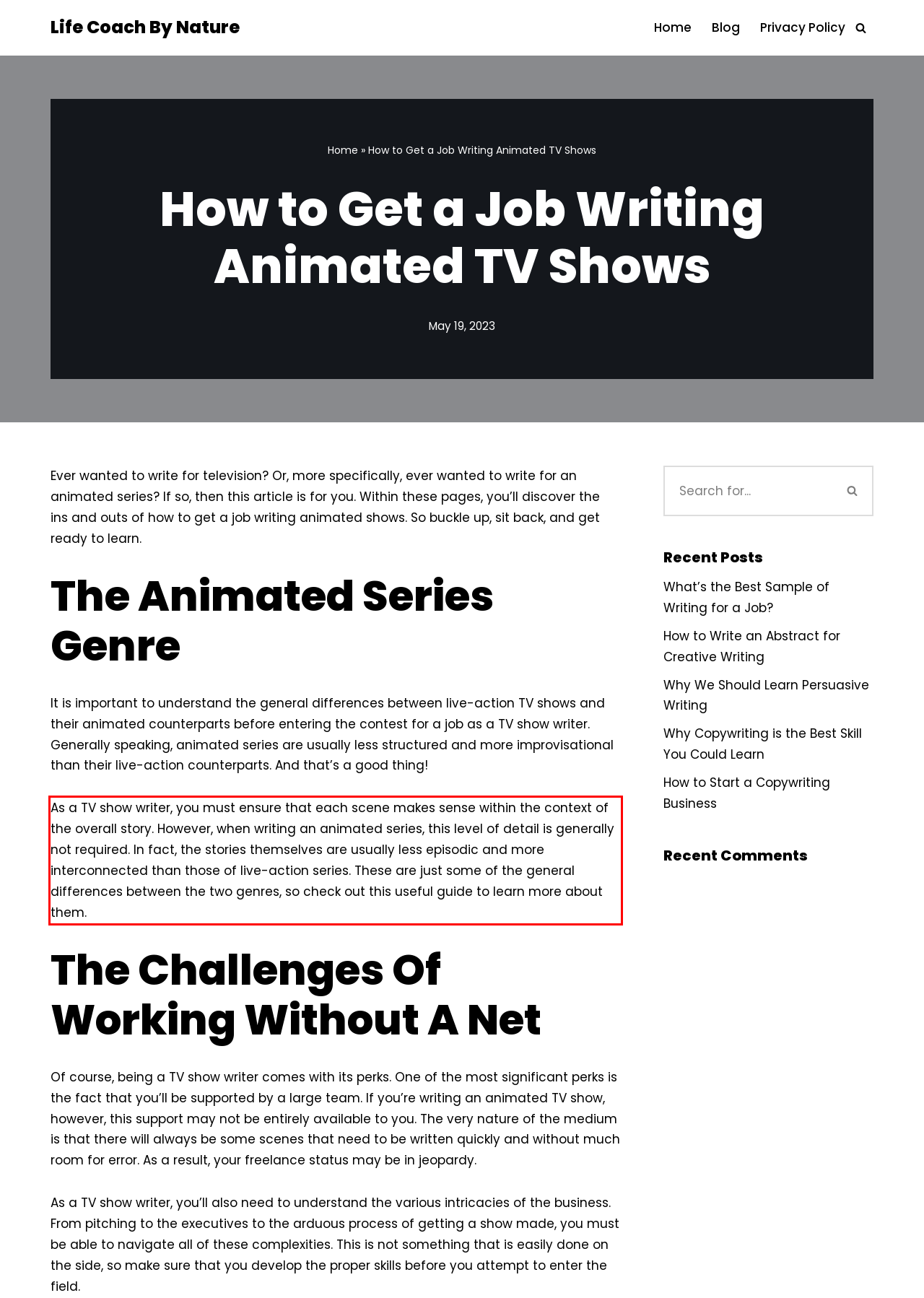From the given screenshot of a webpage, identify the red bounding box and extract the text content within it.

As a TV show writer, you must ensure that each scene makes sense within the context of the overall story. However, when writing an animated series, this level of detail is generally not required. In fact, the stories themselves are usually less episodic and more interconnected than those of live-action series. These are just some of the general differences between the two genres, so check out this useful guide to learn more about them.